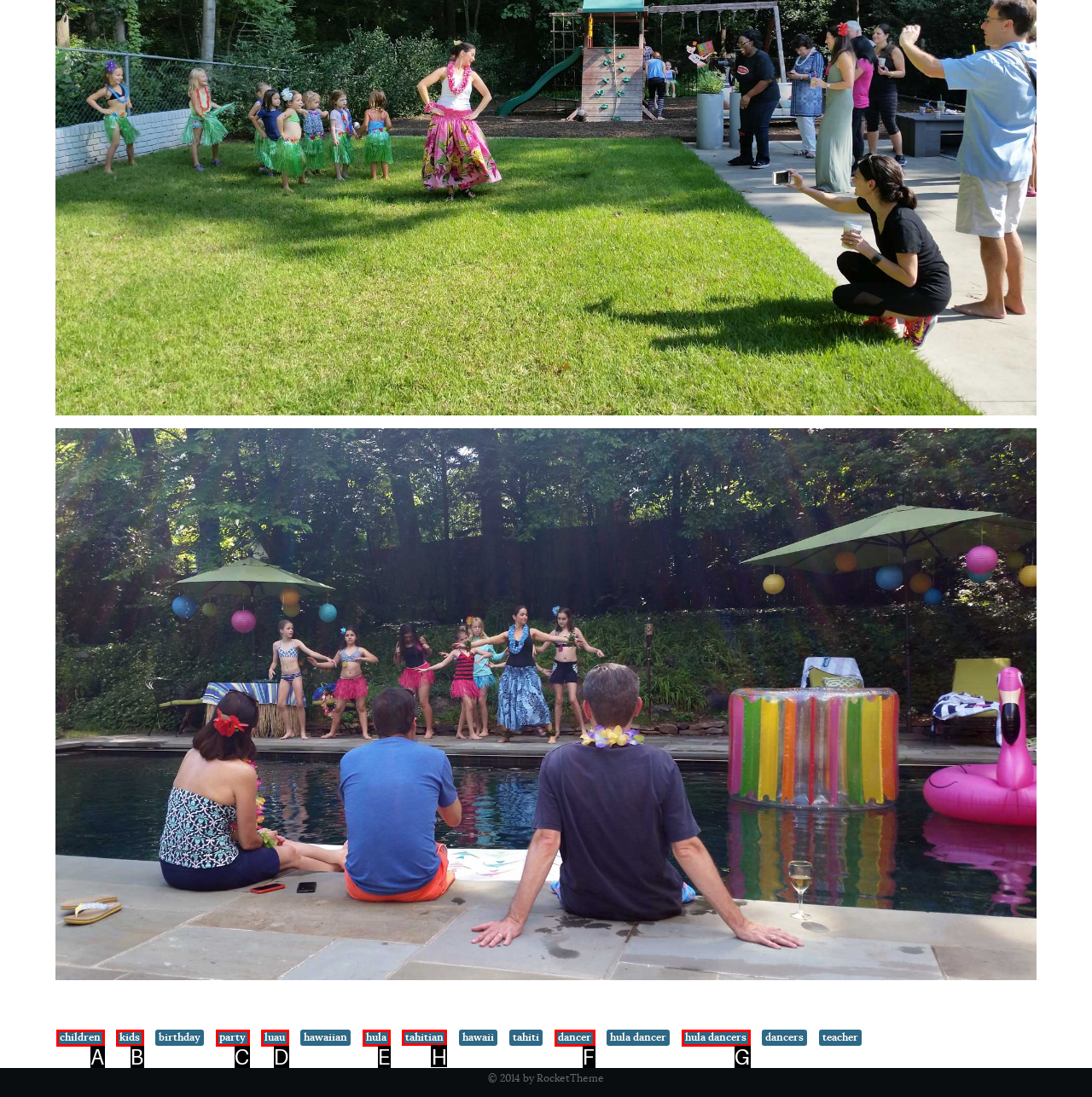Indicate which HTML element you need to click to complete the task: learn about tahitian. Provide the letter of the selected option directly.

H